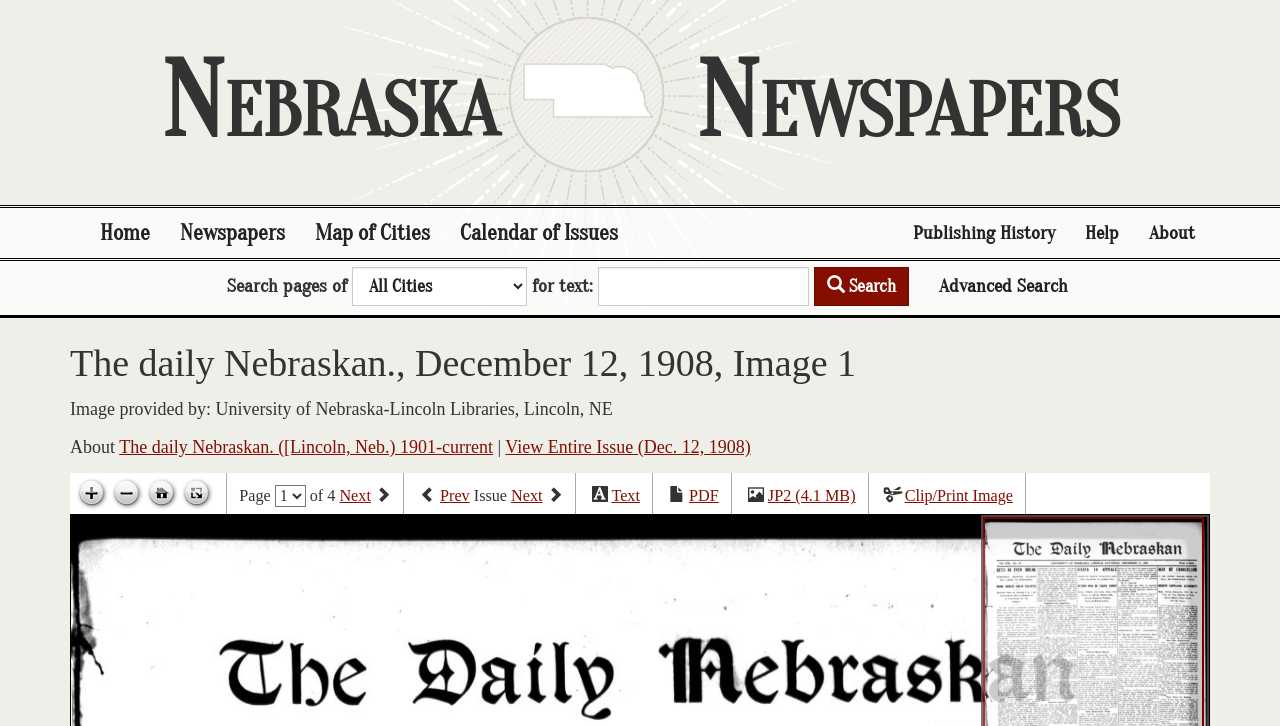Provide the bounding box coordinates of the section that needs to be clicked to accomplish the following instruction: "Zoom in."

[0.058, 0.658, 0.085, 0.705]